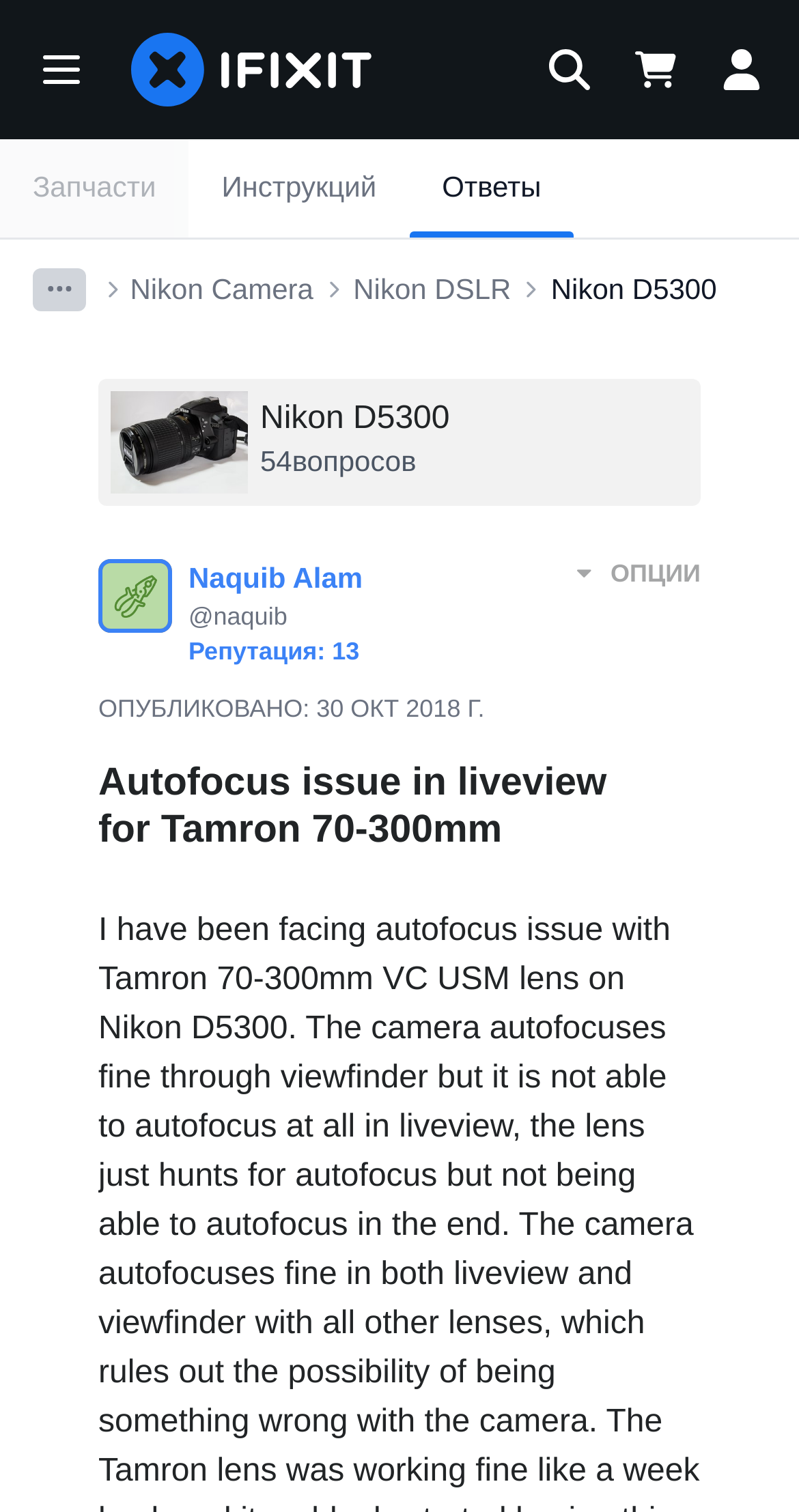Find and indicate the bounding box coordinates of the region you should select to follow the given instruction: "Search for something".

[0.672, 0.031, 0.754, 0.061]